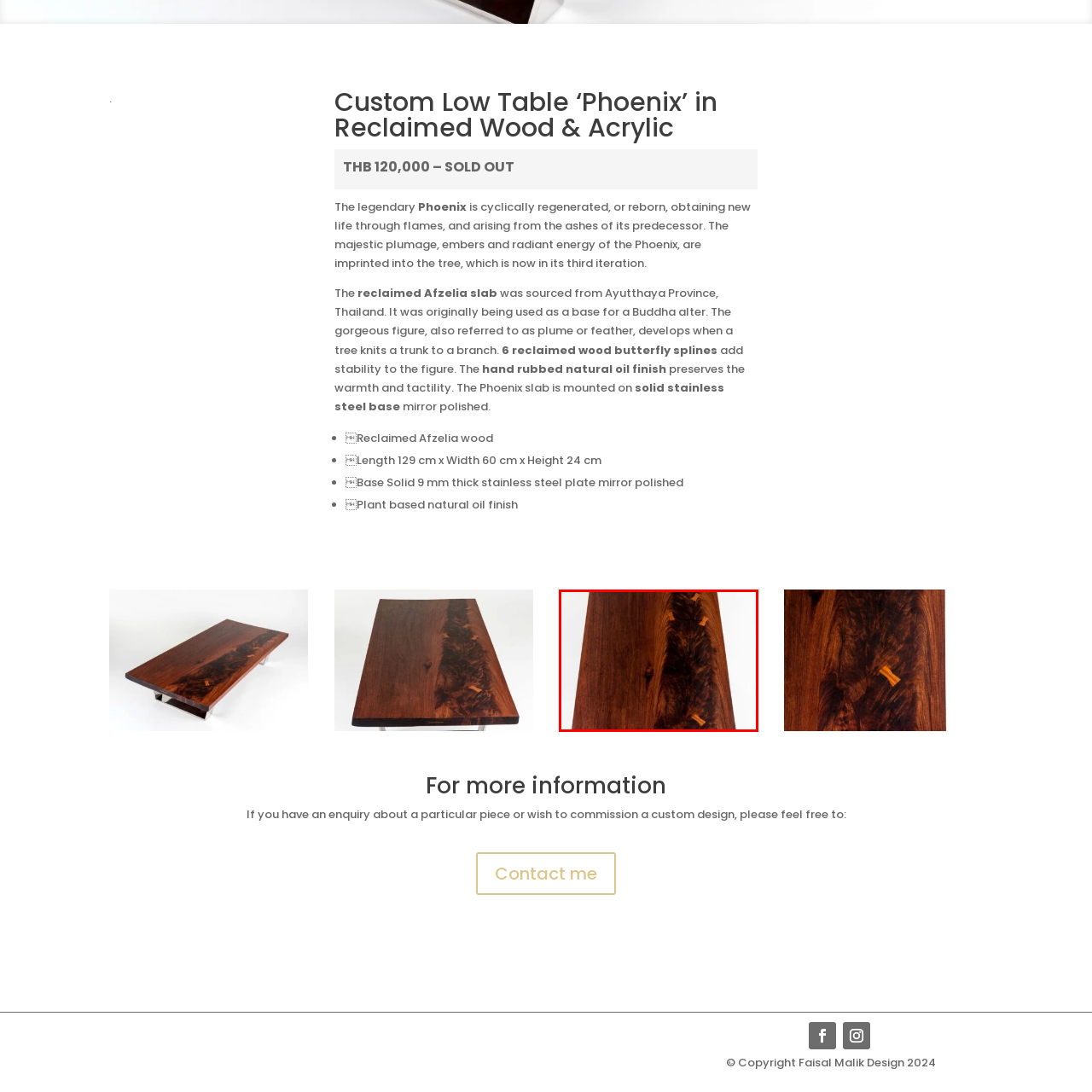Notice the image within the red frame, What is the purpose of the butterfly splines?
 Your response should be a single word or phrase.

Add stability and aesthetic appeal